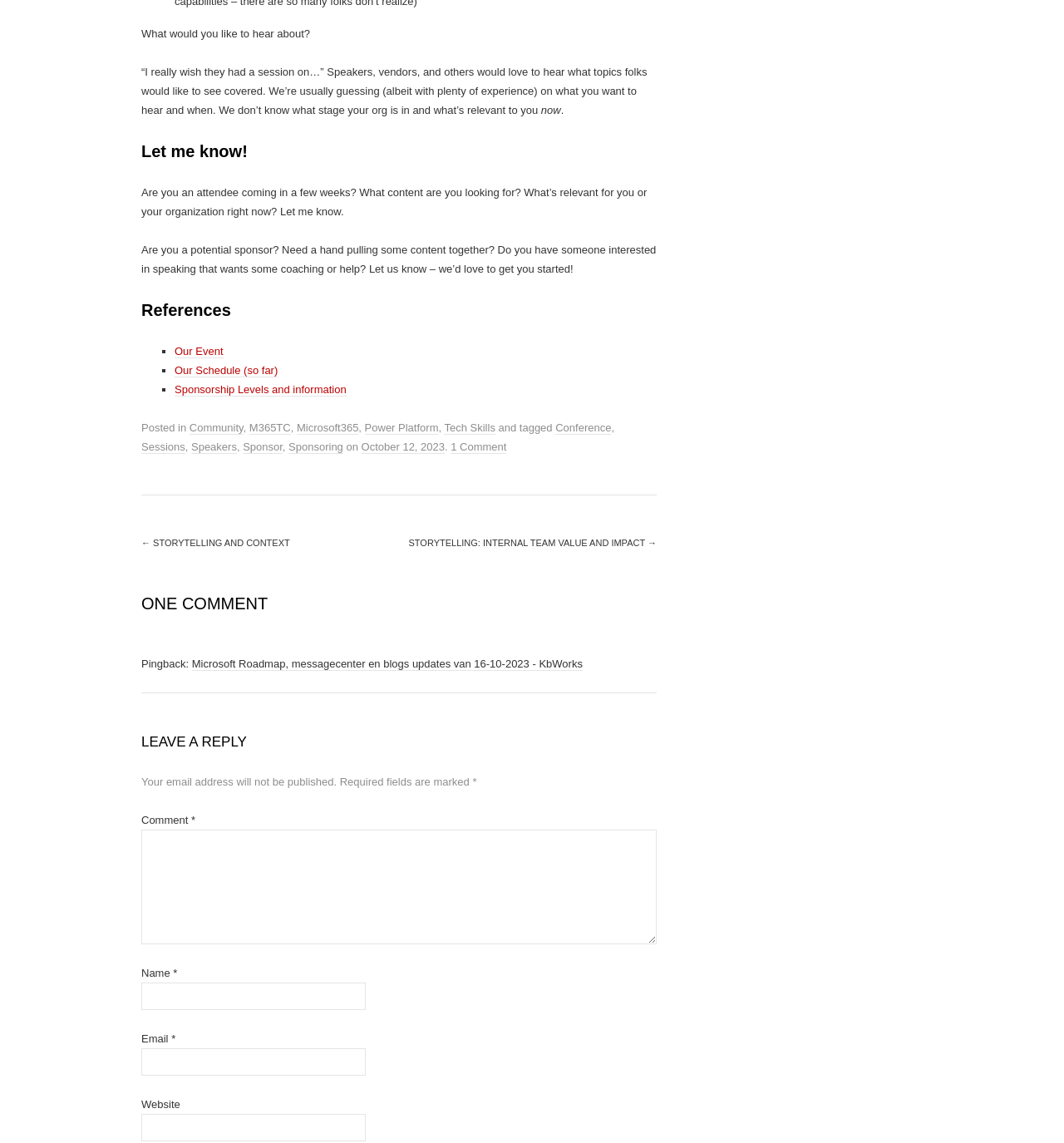Find the bounding box coordinates of the clickable area that will achieve the following instruction: "Click on '← STORYTELLING AND CONTEXT'".

[0.133, 0.471, 0.272, 0.479]